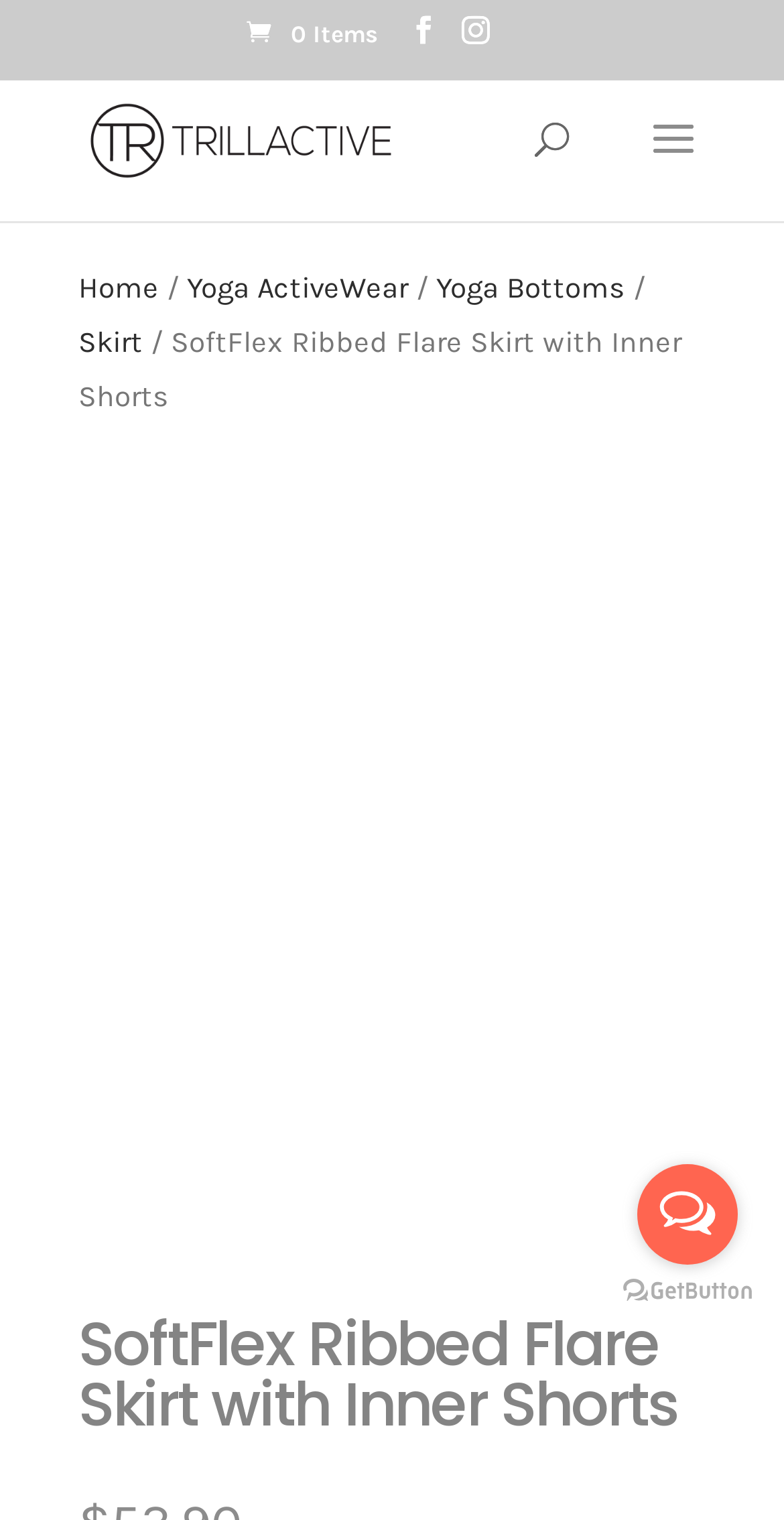Pinpoint the bounding box coordinates of the area that should be clicked to complete the following instruction: "Open messengers list". The coordinates must be given as four float numbers between 0 and 1, i.e., [left, top, right, bottom].

[0.813, 0.766, 0.941, 0.832]